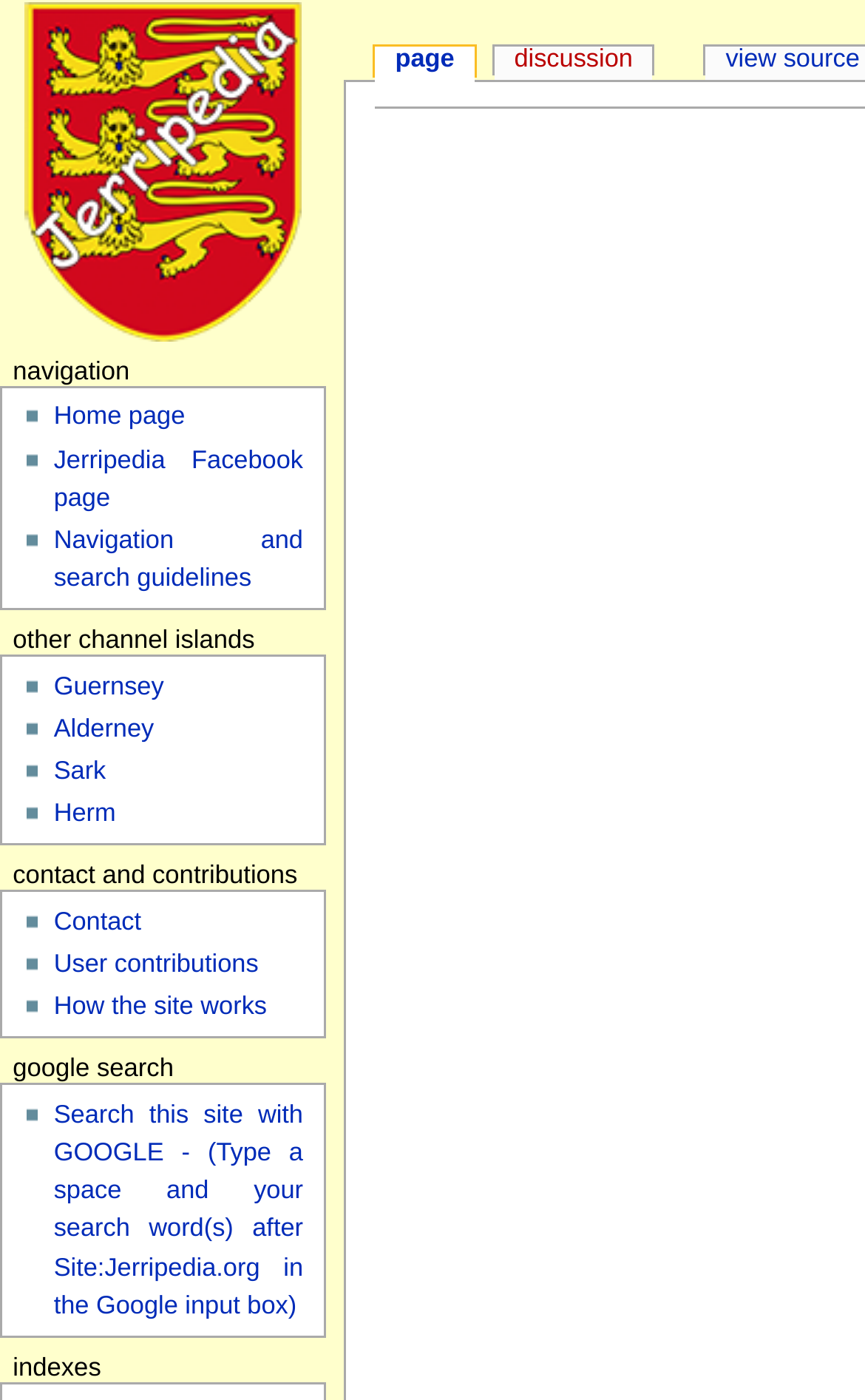Determine the bounding box coordinates of the element's region needed to click to follow the instruction: "listen on SC-Voice.net". Provide these coordinates as four float numbers between 0 and 1, formatted as [left, top, right, bottom].

None